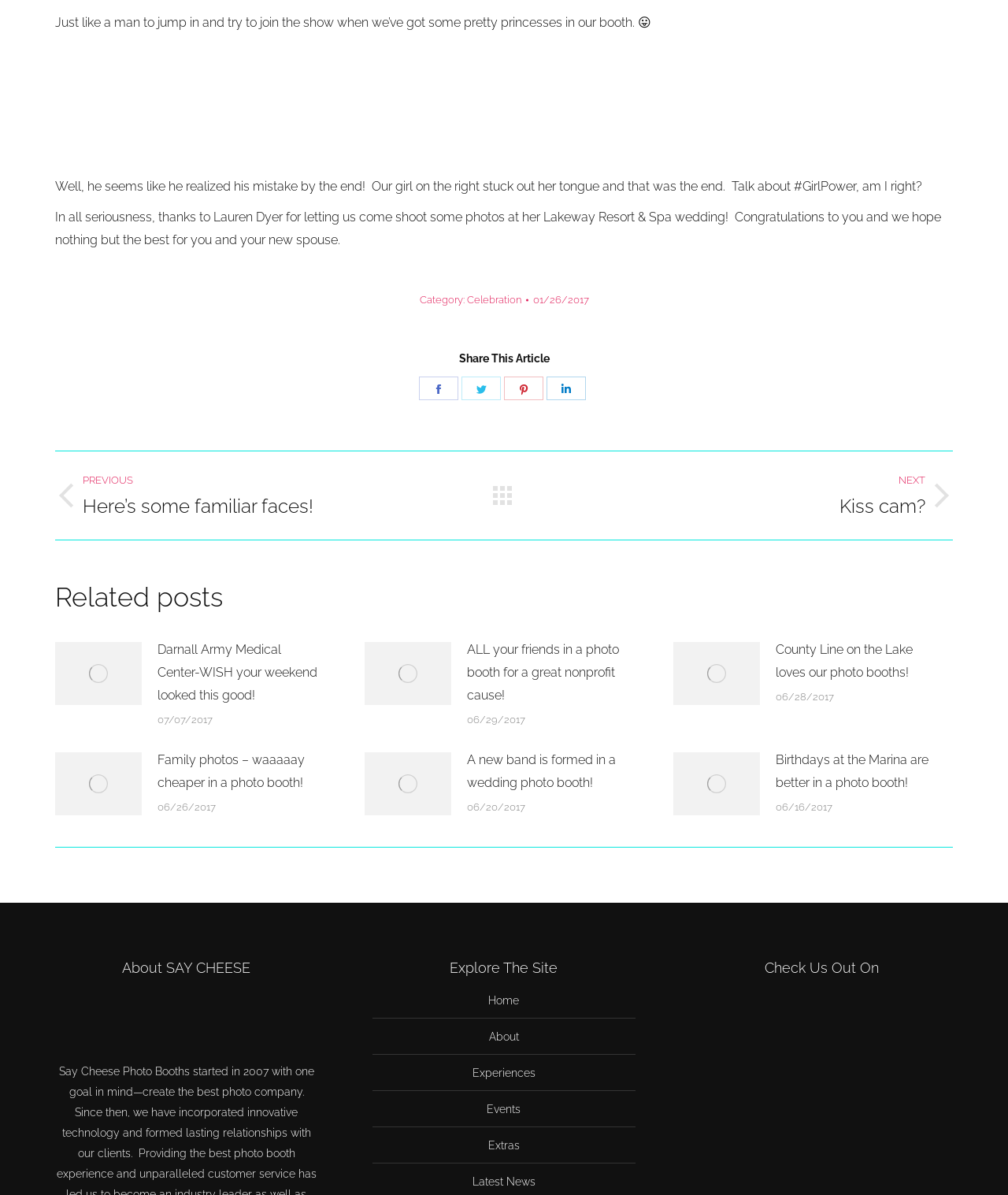Locate the bounding box coordinates of the clickable region necessary to complete the following instruction: "Check out the 'About SAY CHEESE' section". Provide the coordinates in the format of four float numbers between 0 and 1, i.e., [left, top, right, bottom].

[0.121, 0.803, 0.249, 0.817]